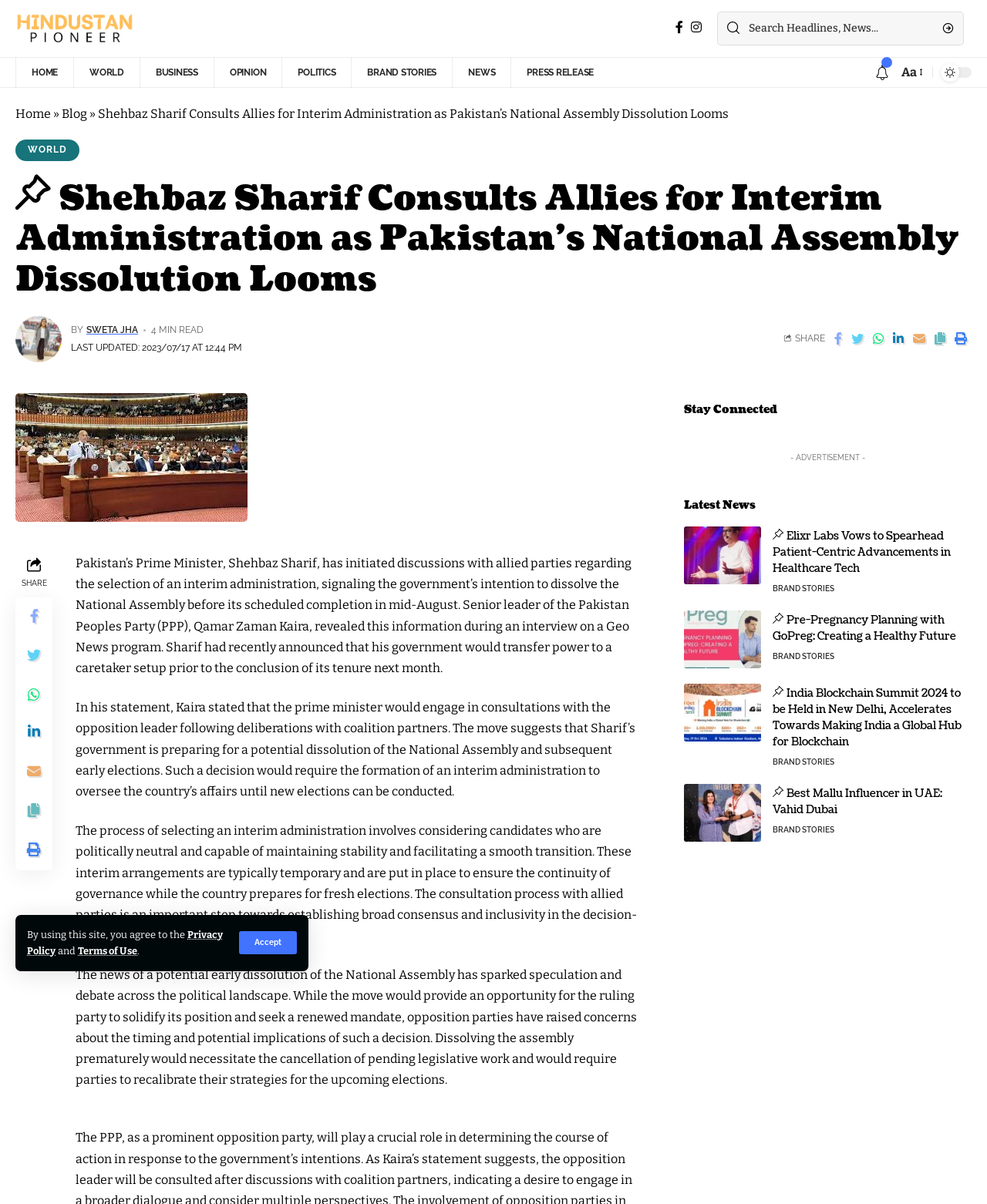Please identify the bounding box coordinates of the clickable region that I should interact with to perform the following instruction: "Share the news on social media". The coordinates should be expressed as four float numbers between 0 and 1, i.e., [left, top, right, bottom].

[0.805, 0.277, 0.836, 0.286]